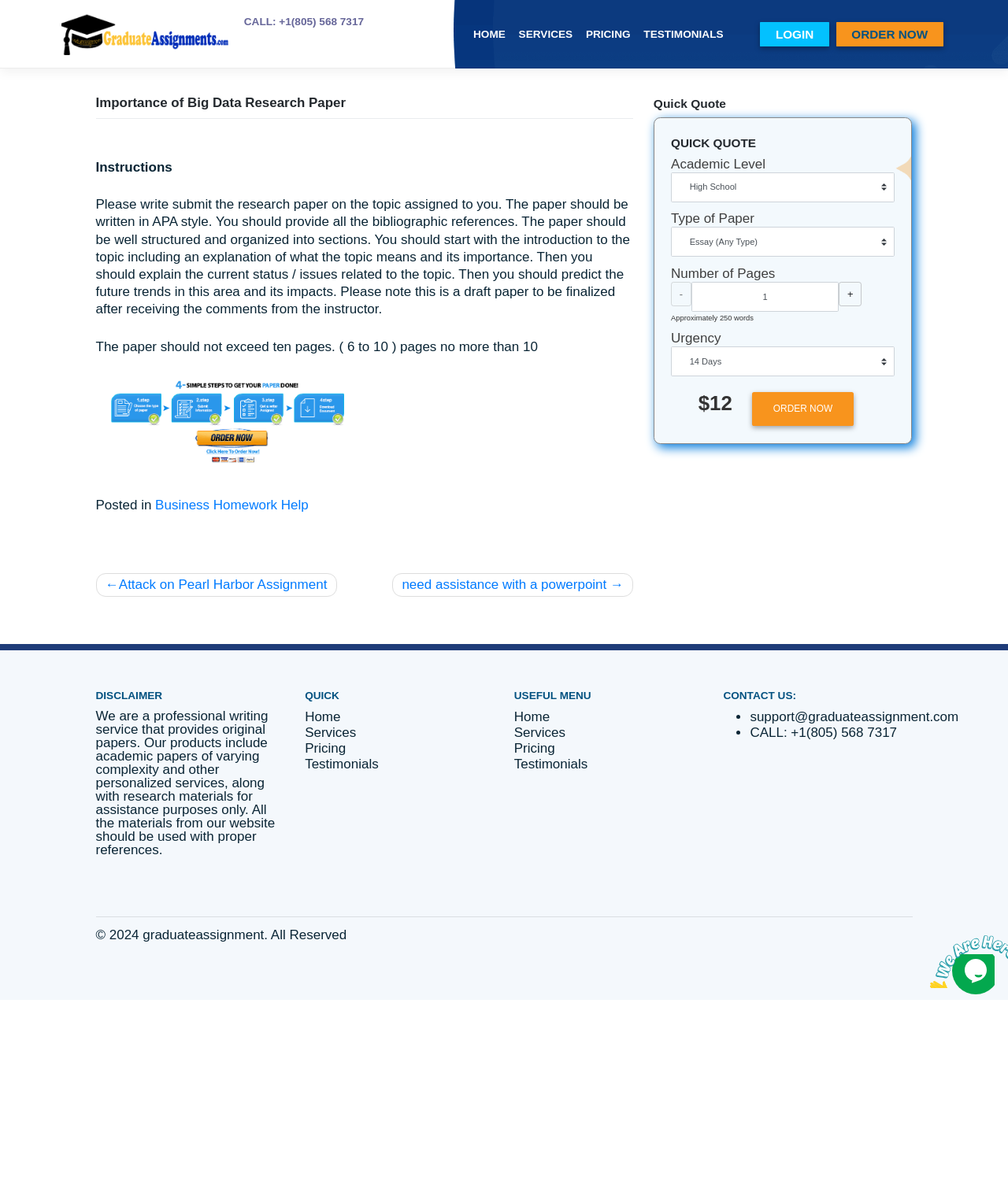Please provide a one-word or short phrase answer to the question:
What is the required citation style for the paper?

APA style